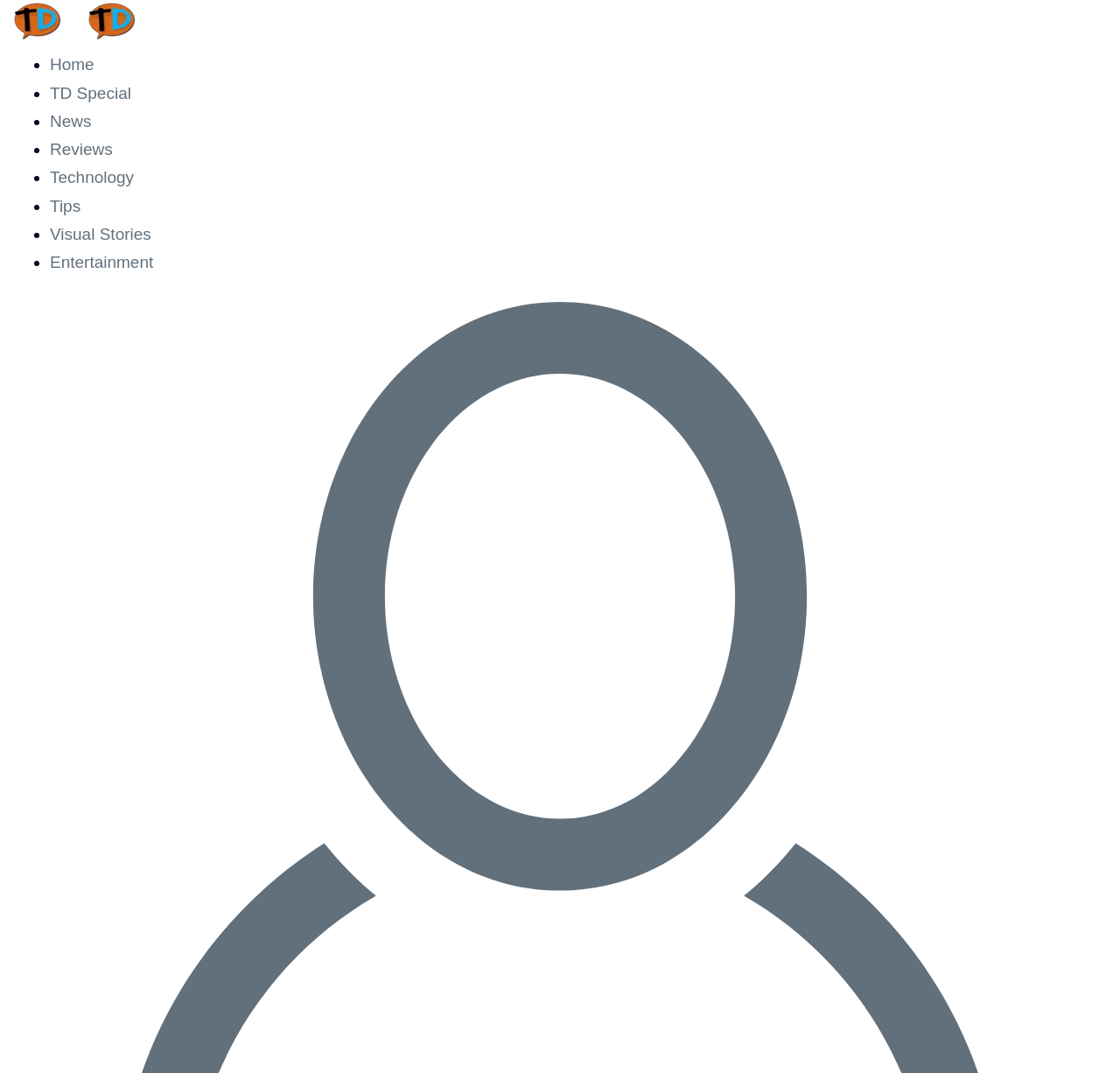Locate the bounding box coordinates of the area that needs to be clicked to fulfill the following instruction: "view news". The coordinates should be in the format of four float numbers between 0 and 1, namely [left, top, right, bottom].

[0.045, 0.104, 0.082, 0.121]